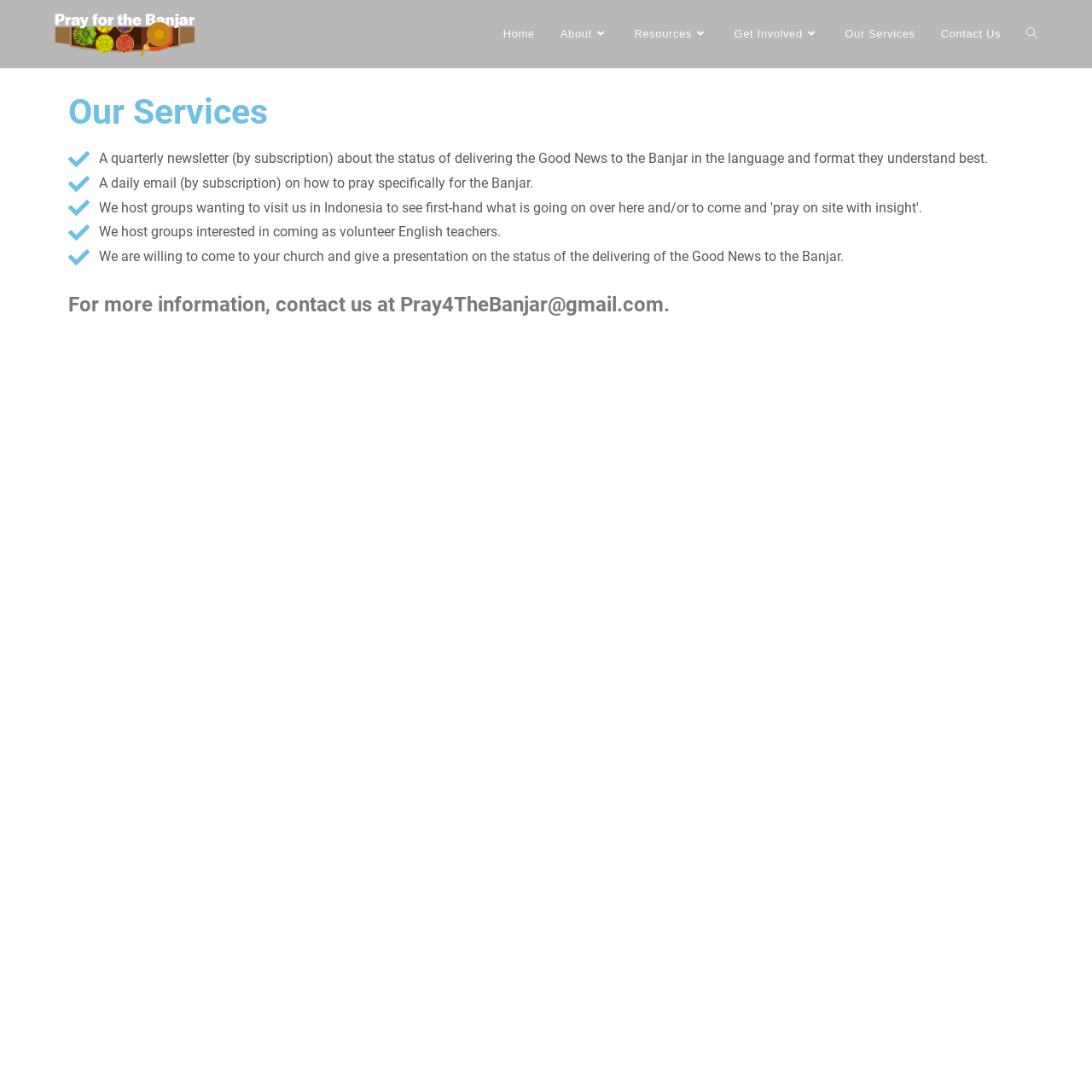Using the information in the image, could you please answer the following question in detail:
What year is the copyright?

I found the answer by looking at the bottom section of the webpage, where it mentions 'Copyright 2024'.